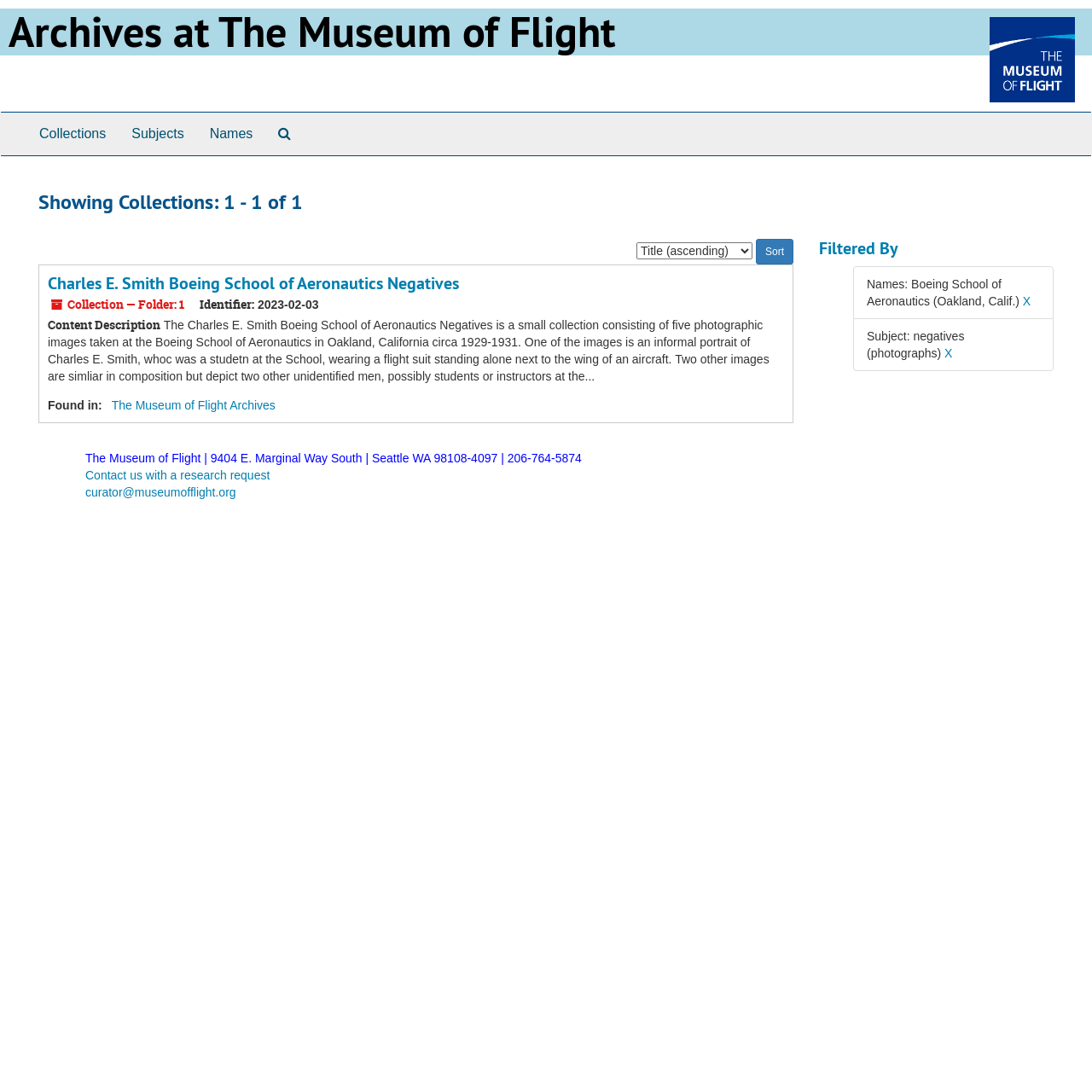Mark the bounding box of the element that matches the following description: "parent_node: Sort by: name="commit" value="Sort"".

[0.692, 0.219, 0.727, 0.242]